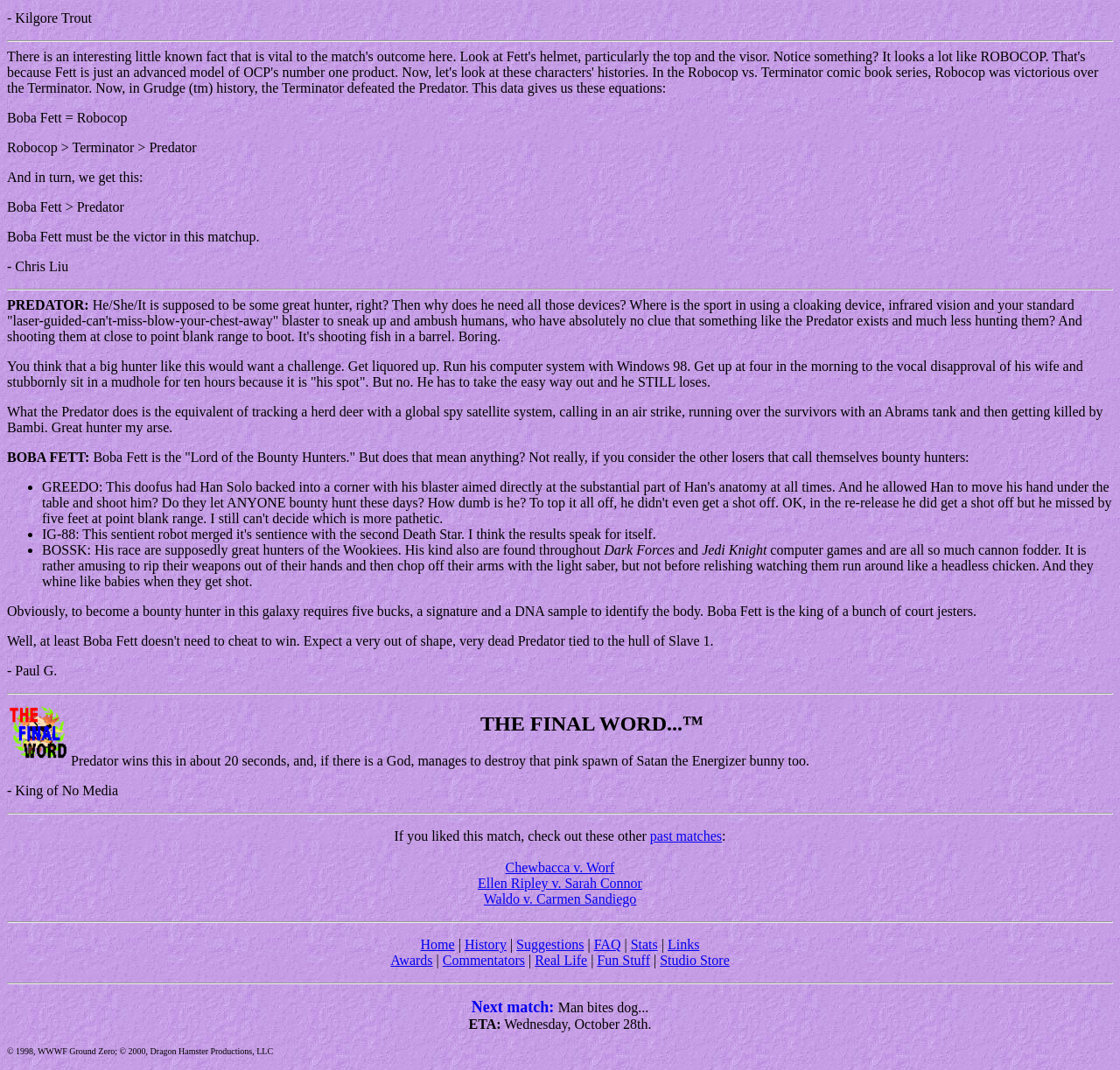What is the tone of the comment by Paul G.?
Please answer using one word or phrase, based on the screenshot.

Sarcastic